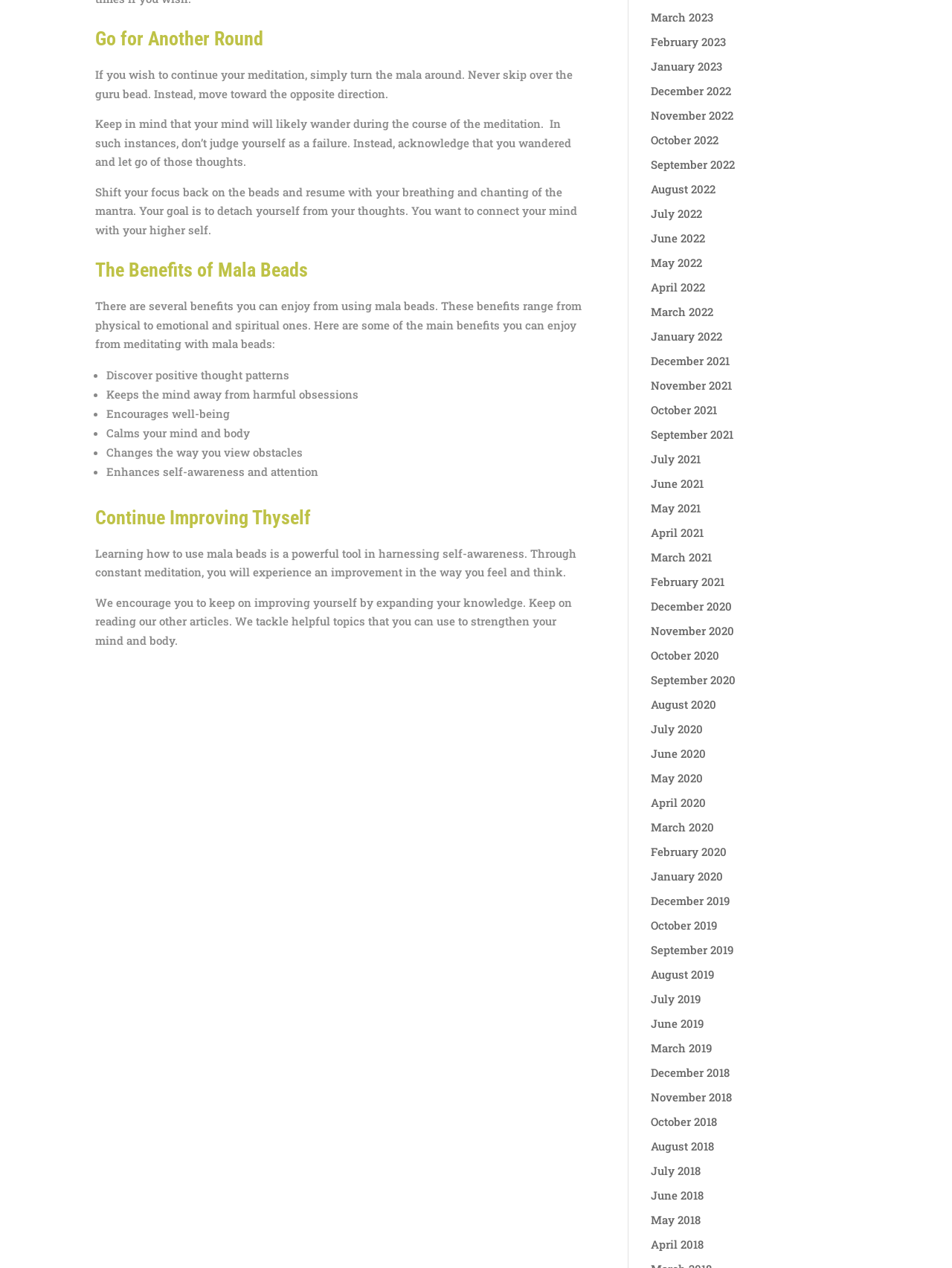What is the purpose of mala beads?
Based on the content of the image, thoroughly explain and answer the question.

Based on the webpage content, it is clear that mala beads are used for meditation and self-awareness. The text explains how to use mala beads for meditation and lists the benefits of using them, such as discovering positive thought patterns and encouraging well-being.